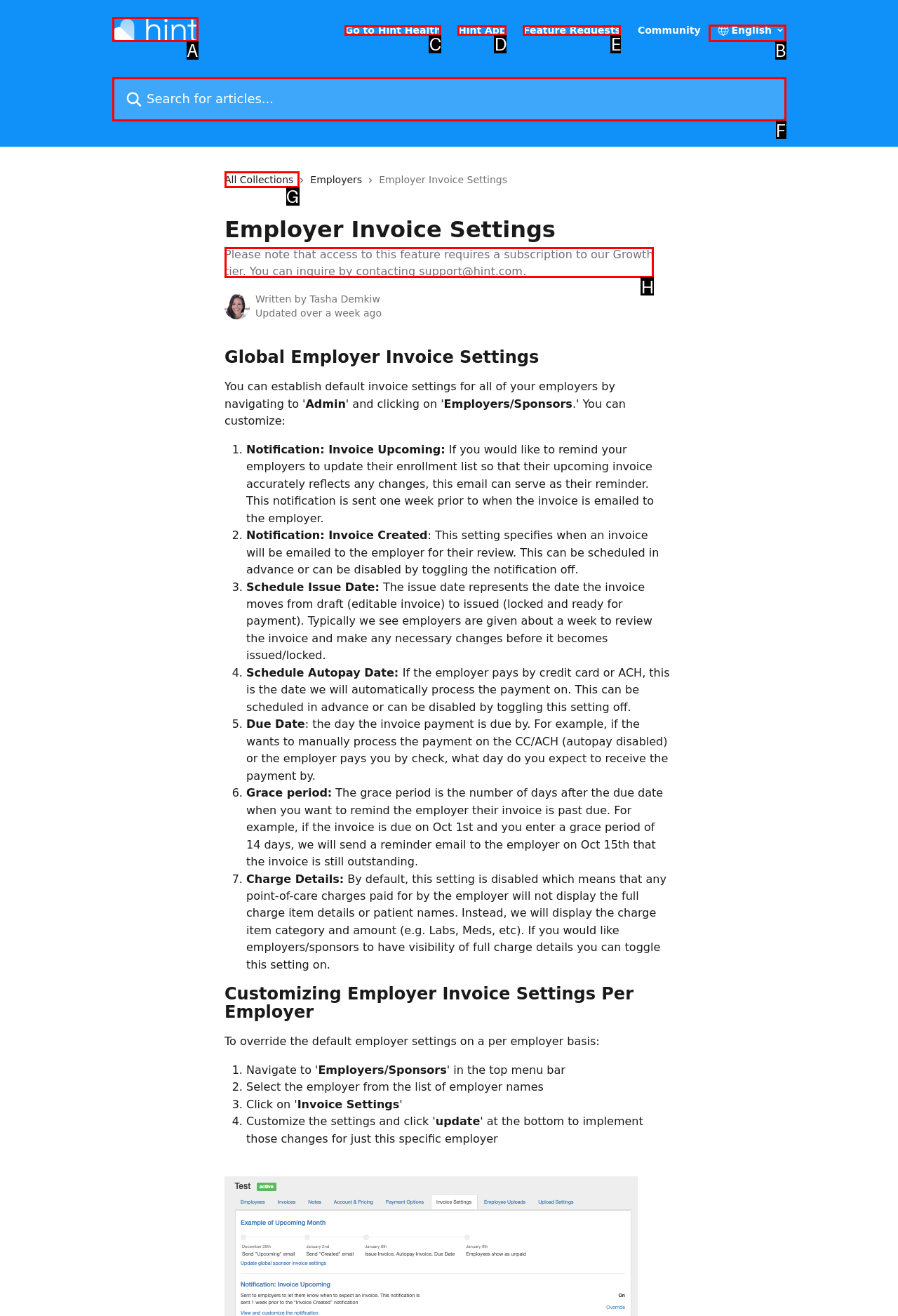Determine the HTML element to be clicked to complete the task: Enter your name. Answer by giving the letter of the selected option.

None